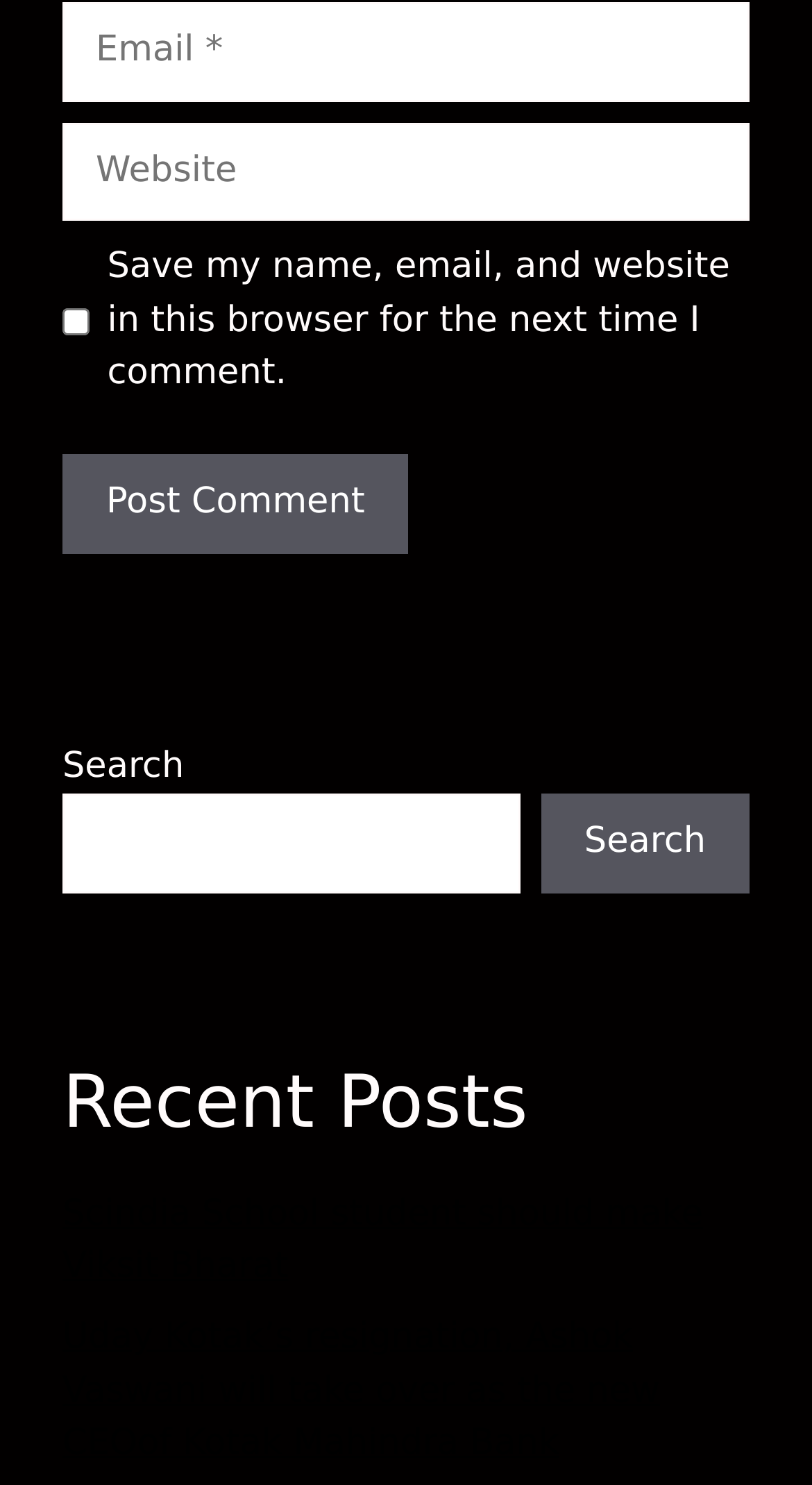Please give a short response to the question using one word or a phrase:
What is the function of the button next to the searchbox?

Search